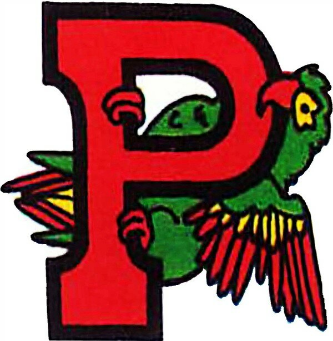Paint a vivid picture with your description of the image.

The image showcases a vibrant and stylized logo featuring a parrot intertwined with the letter "P." The parrot, depicted with bold colors including green, red, and yellow, adds a lively flair to the design. This emblem is representative of "Poly Shield," affiliated with Polytechnic High School, located in San Francisco, CA. The logo serves as a tribute to the school's spirit and heritage, encapsulating a sense of pride and connection to the alumni community, particularly those who have served in the military. The bold red letter "P" forms the backdrop for the parrot, symbolizing strength and tradition while inviting viewers to celebrate the legacy of the institution and its contributions to history.